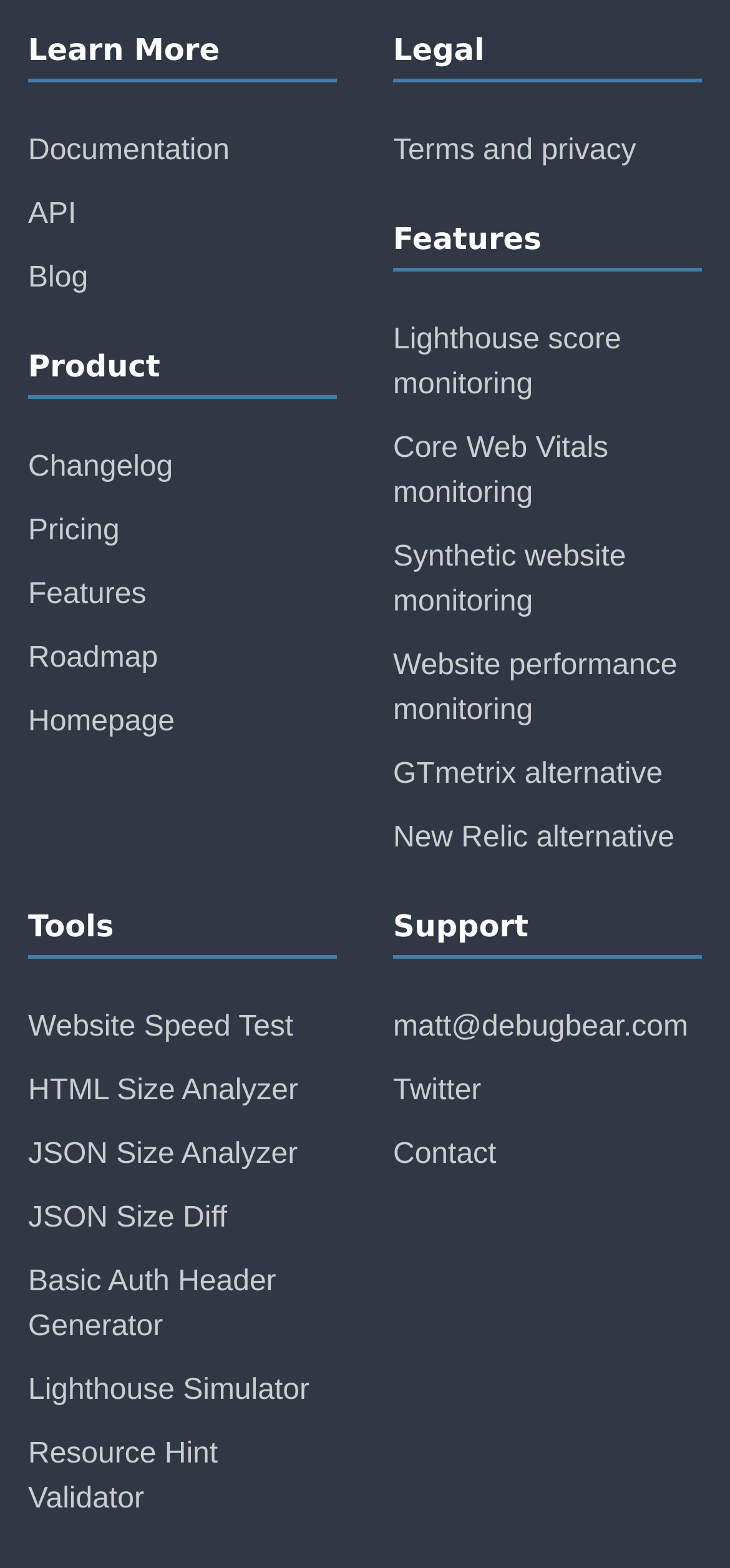Can you find the bounding box coordinates for the element to click on to achieve the instruction: "Visit the documentation"?

[0.038, 0.076, 0.462, 0.117]